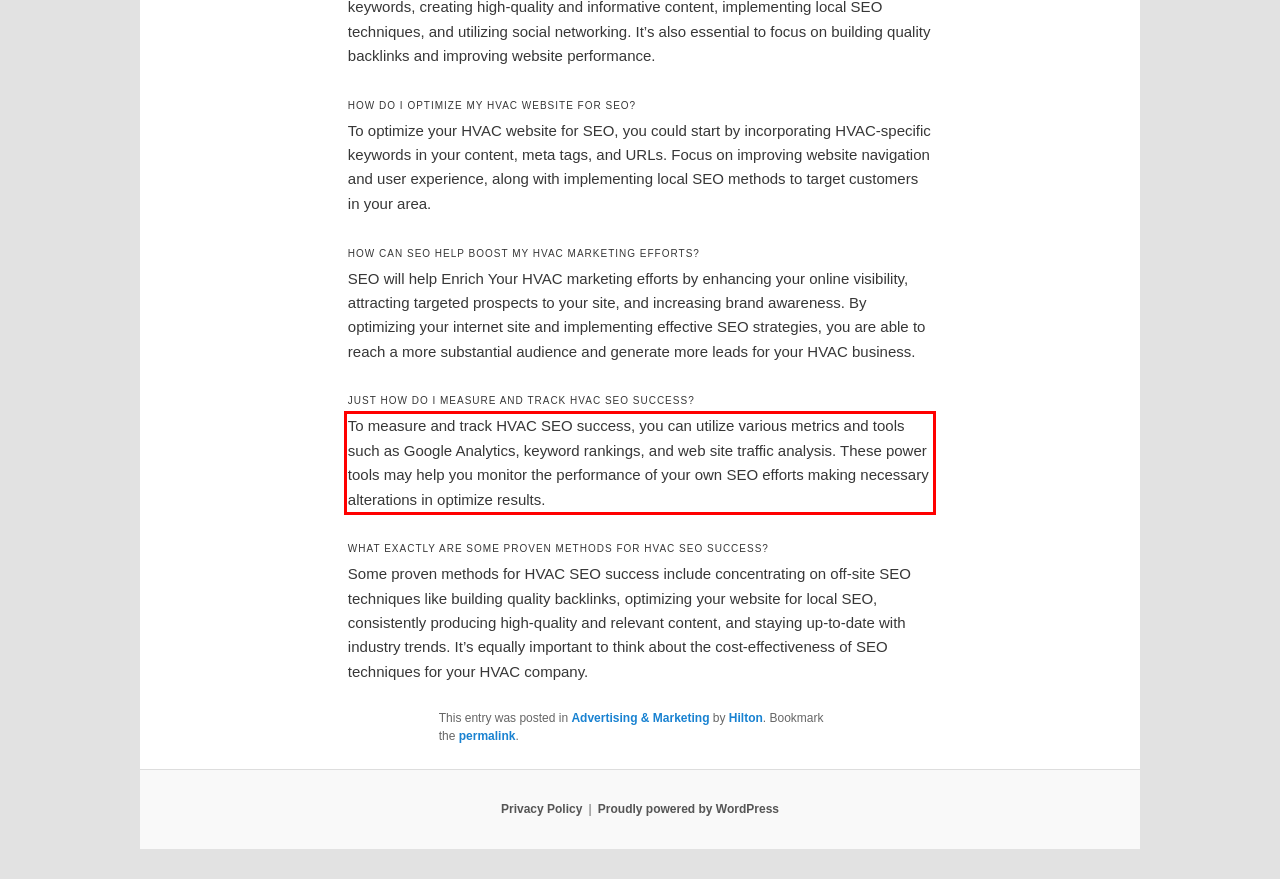Examine the webpage screenshot, find the red bounding box, and extract the text content within this marked area.

To measure and track HVAC SEO success, you can utilize various metrics and tools such as Google Analytics, keyword rankings, and web site traffic analysis. These power tools may help you monitor the performance of your own SEO efforts making necessary alterations in optimize results.